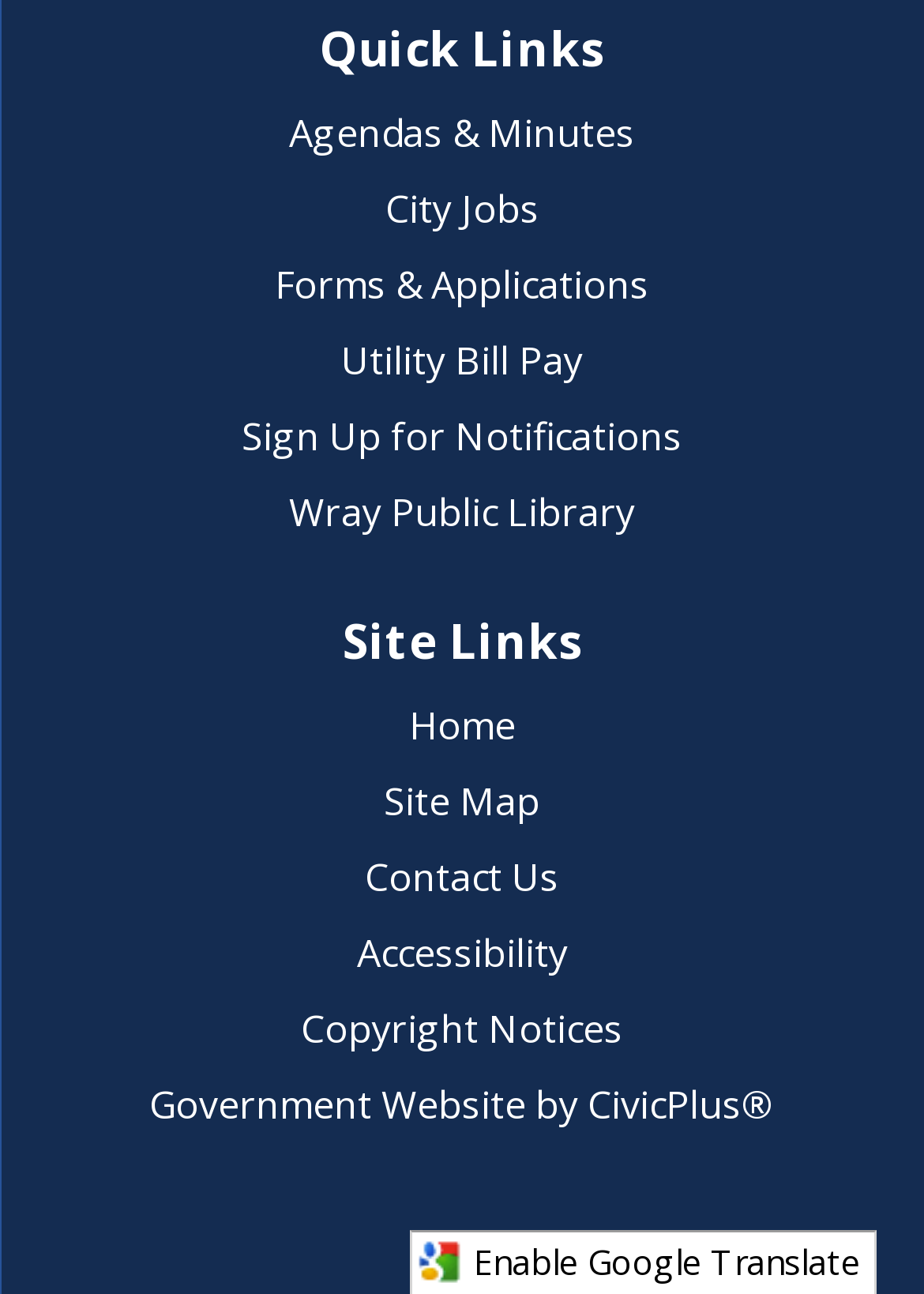What is the position of the 'Site Links' region on the webpage?
Use the information from the image to give a detailed answer to the question.

The 'Site Links' region is positioned at the top left of the webpage, as indicated by the bounding box coordinates [0.041, 0.015, 0.959, 0.473]. The y1 coordinate of 0.015 indicates that the region is near the top of the webpage, and the x1 coordinate of 0.041 indicates that it is near the left edge.